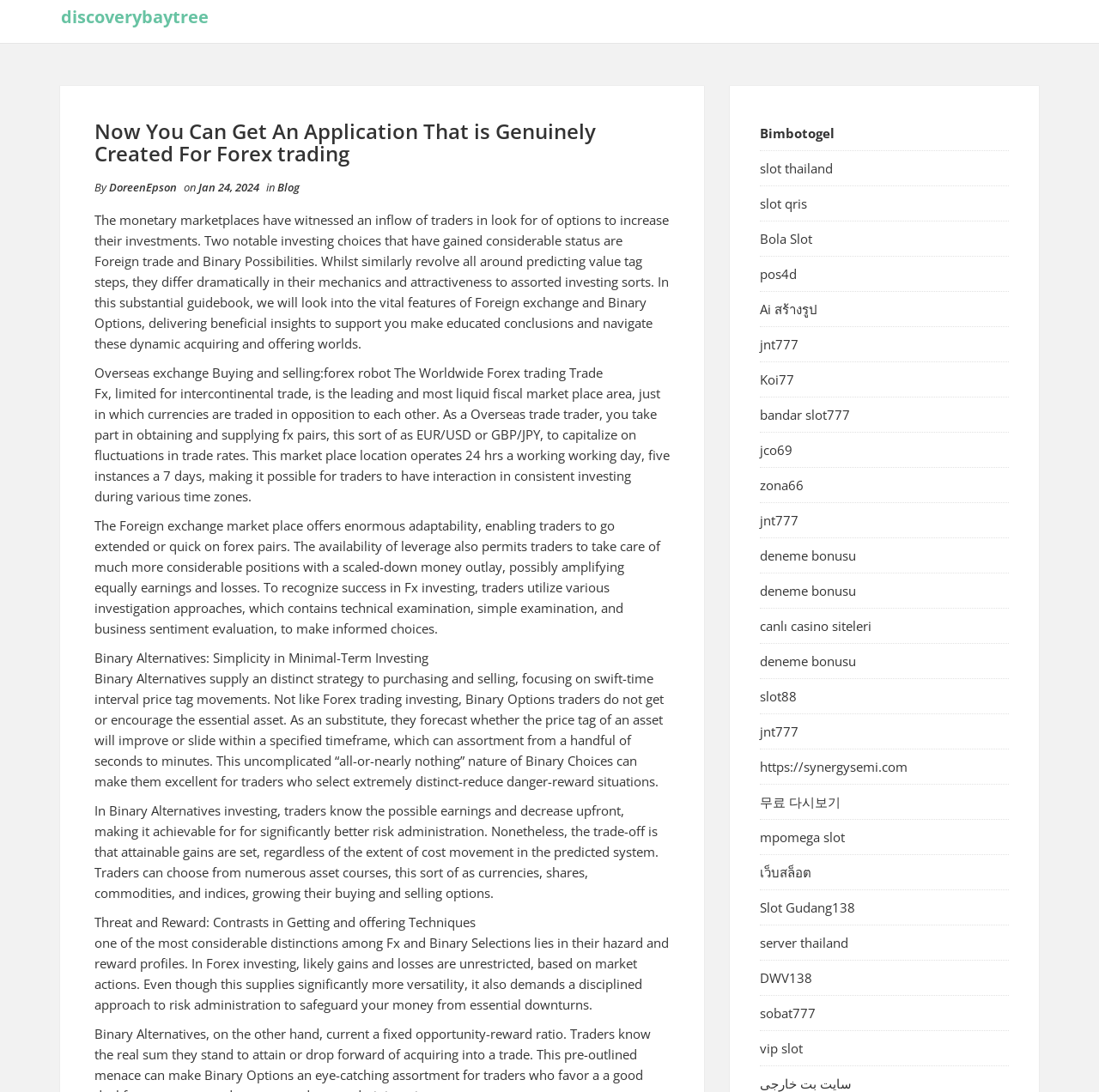What is the author's name?
Respond to the question with a single word or phrase according to the image.

DoreenEpson